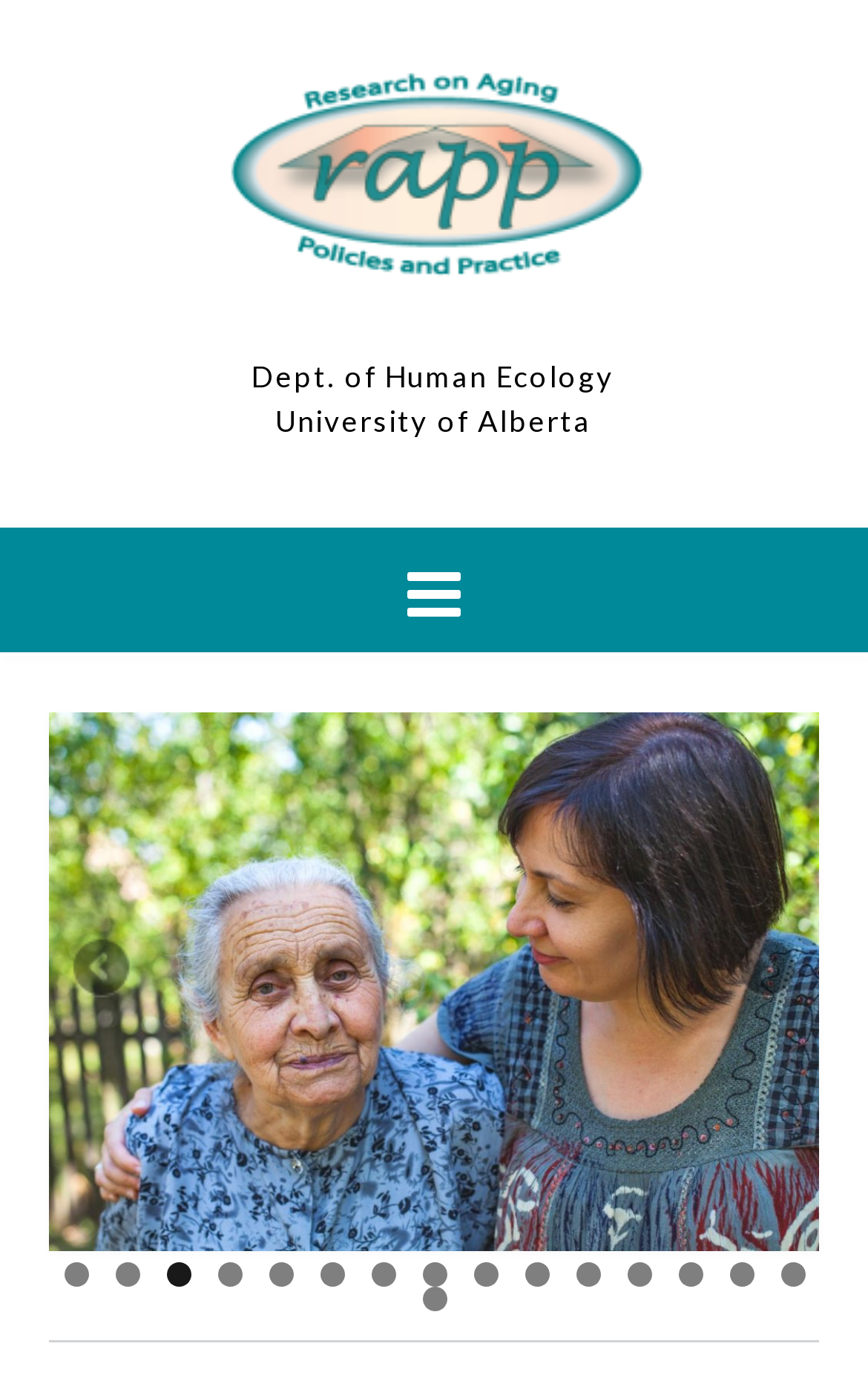Please answer the following question using a single word or phrase: 
What is the name of the department?

Dept. of Human Ecology